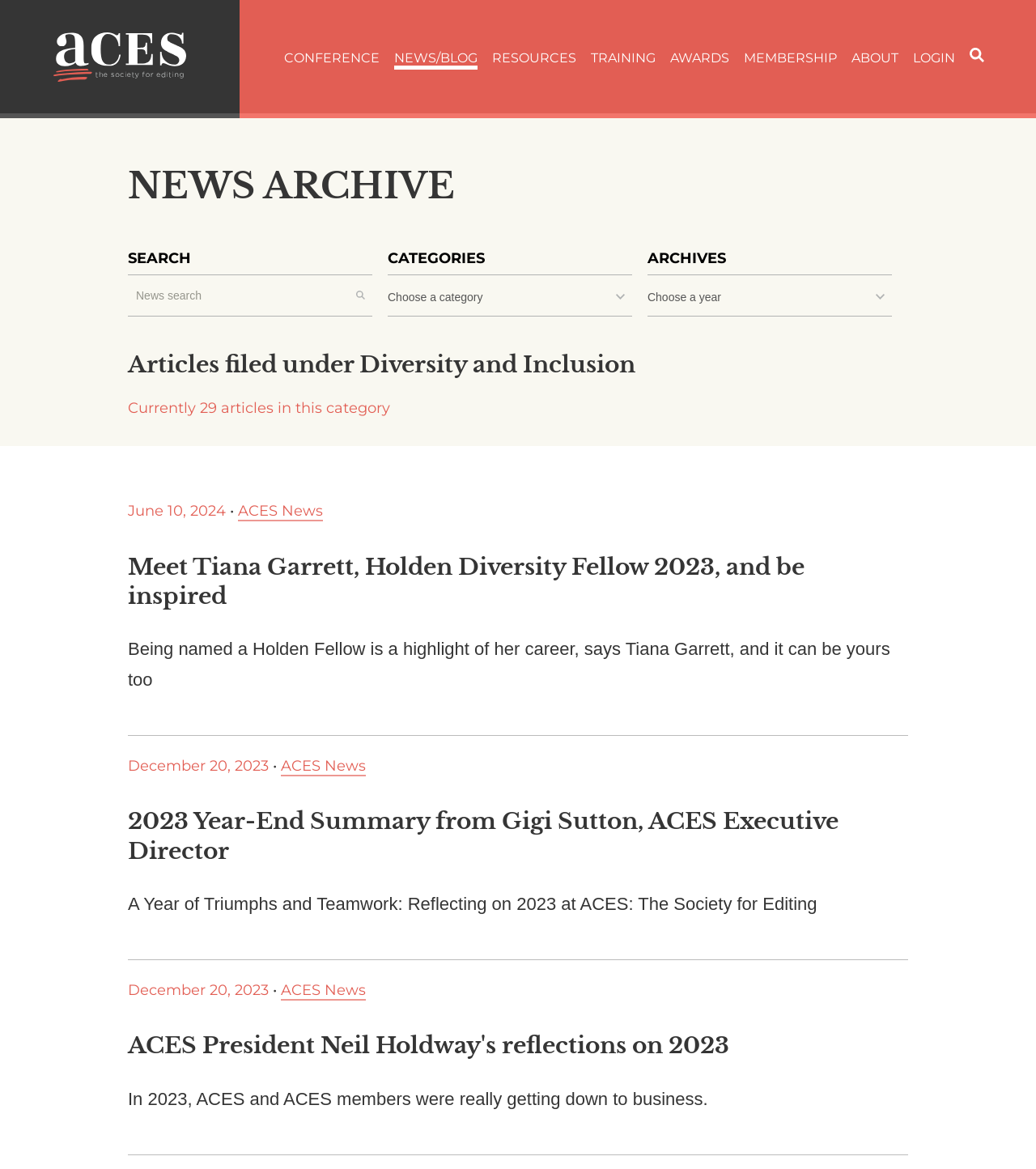What is the logo of this website?
Kindly offer a comprehensive and detailed response to the question.

The logo of this website is located at the top left corner of the webpage, and it is an image with the text 'ACES Logo'.